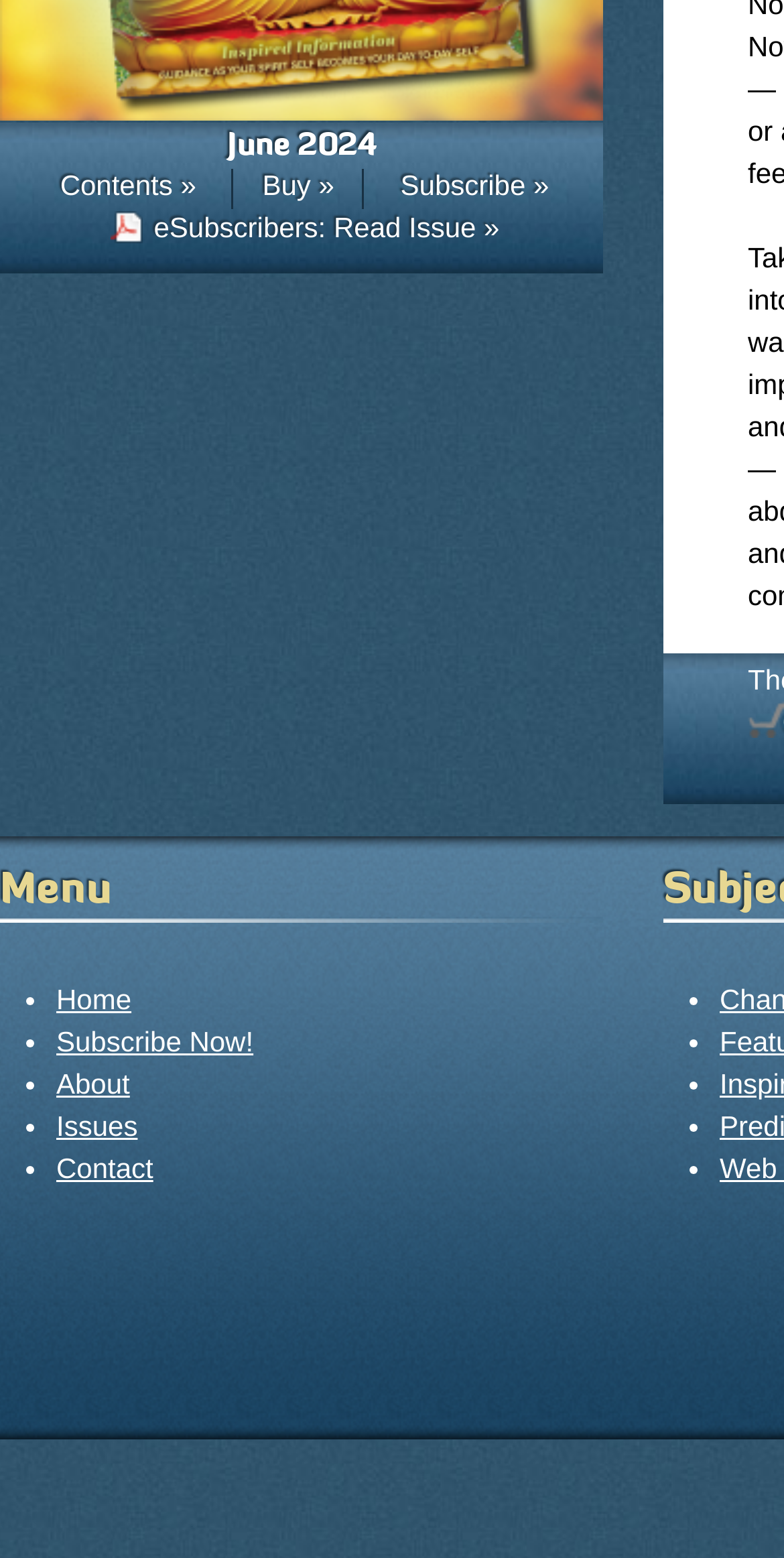Can you provide the bounding box coordinates for the element that should be clicked to implement the instruction: "Navigate to home page"?

[0.072, 0.631, 0.168, 0.652]